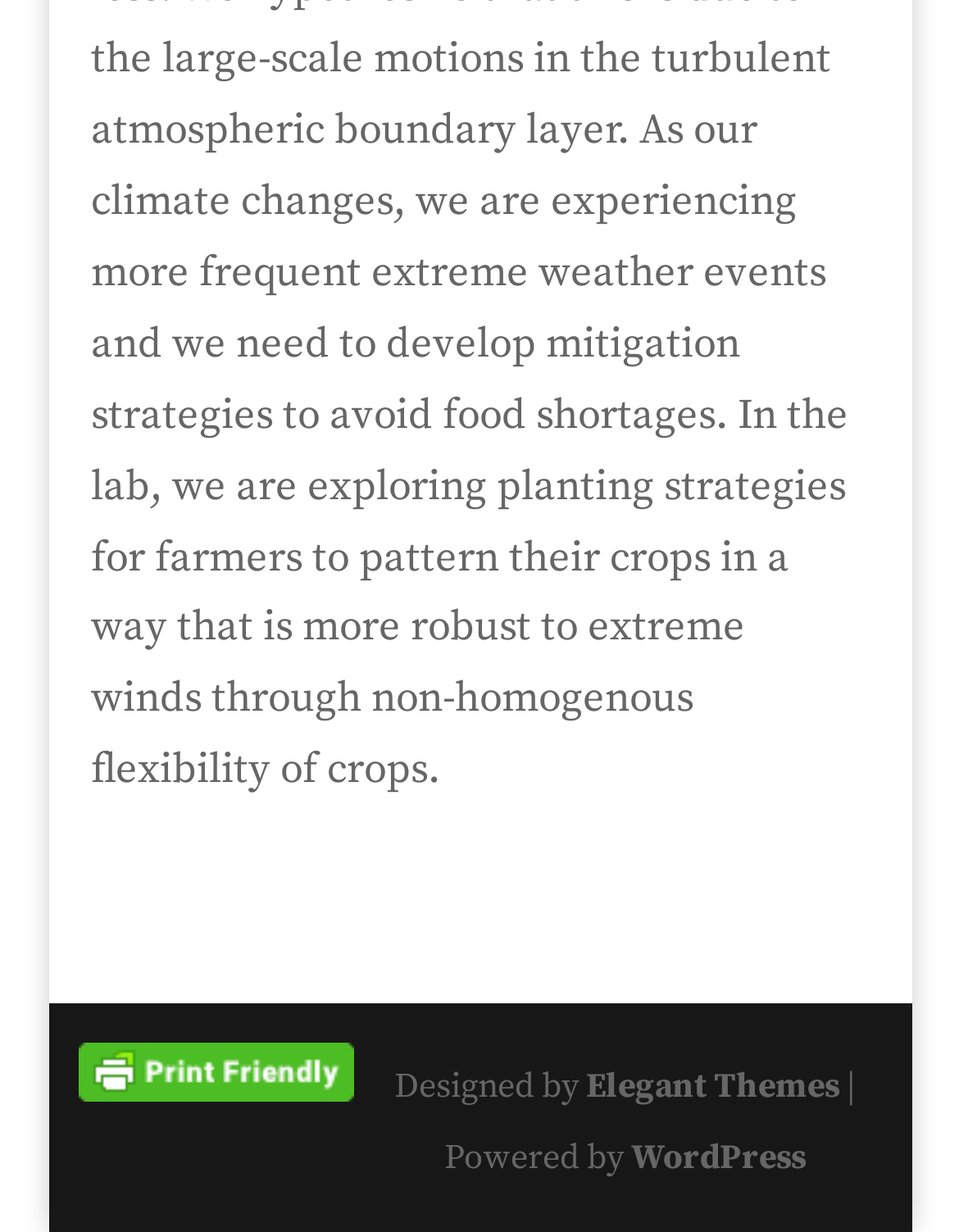What is the name of the theme designer?
Please elaborate on the answer to the question with detailed information.

I found the name of the theme designer by looking at the footer section of the webpage, where it says 'Designed by' followed by a link to 'Elegant Themes'.